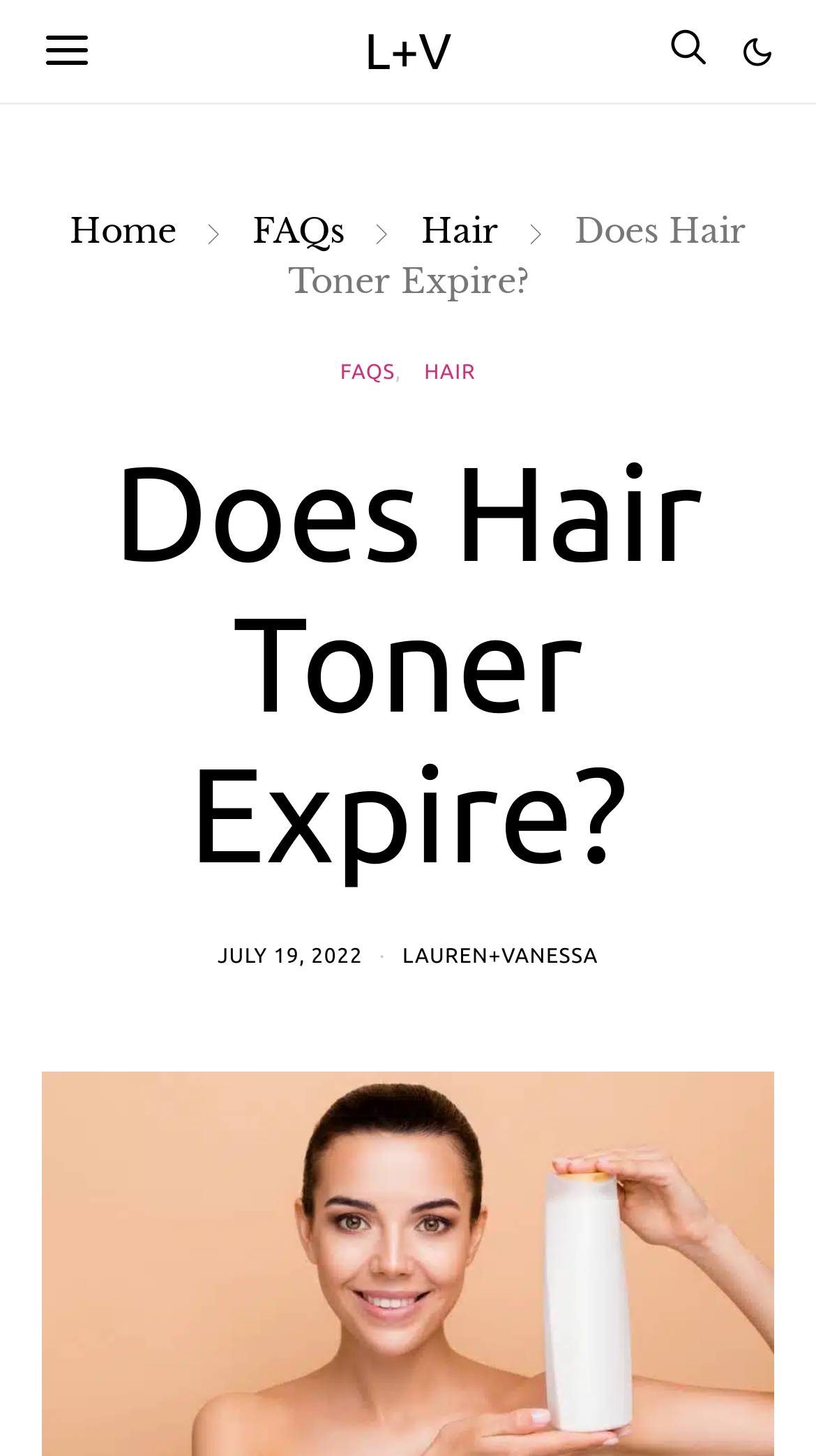Please determine the main heading text of this webpage.

Does Hair Toner Expire?